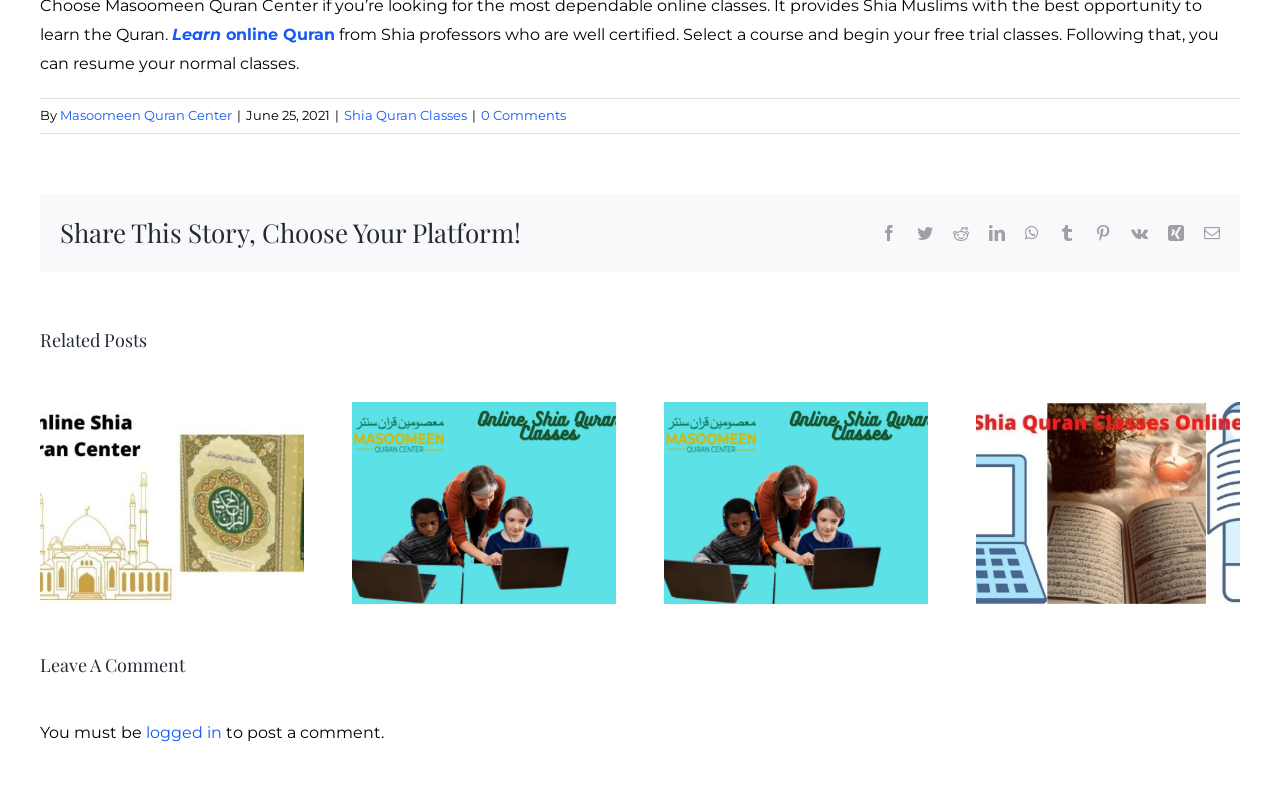How many related posts are available?
Provide a fully detailed and comprehensive answer to the question.

The related posts are represented by the groups '1 / 4', '2 / 4', '3 / 4', and '4 / 4', which are located at the bottom of the webpage, indicating that there are four related posts available.